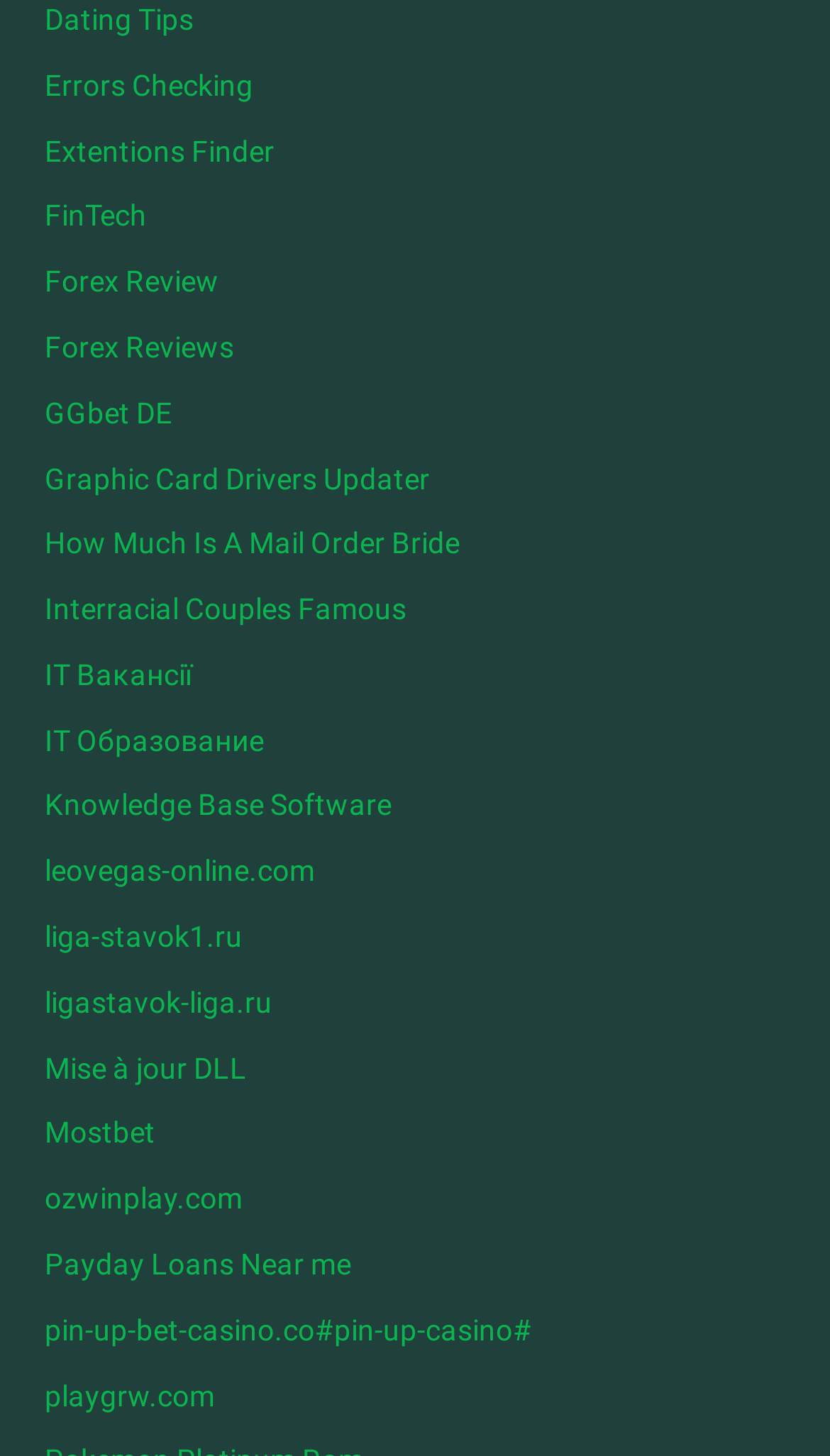Can you pinpoint the bounding box coordinates for the clickable element required for this instruction: "Go to leovegas-online.com"? The coordinates should be four float numbers between 0 and 1, i.e., [left, top, right, bottom].

[0.054, 0.586, 0.38, 0.61]